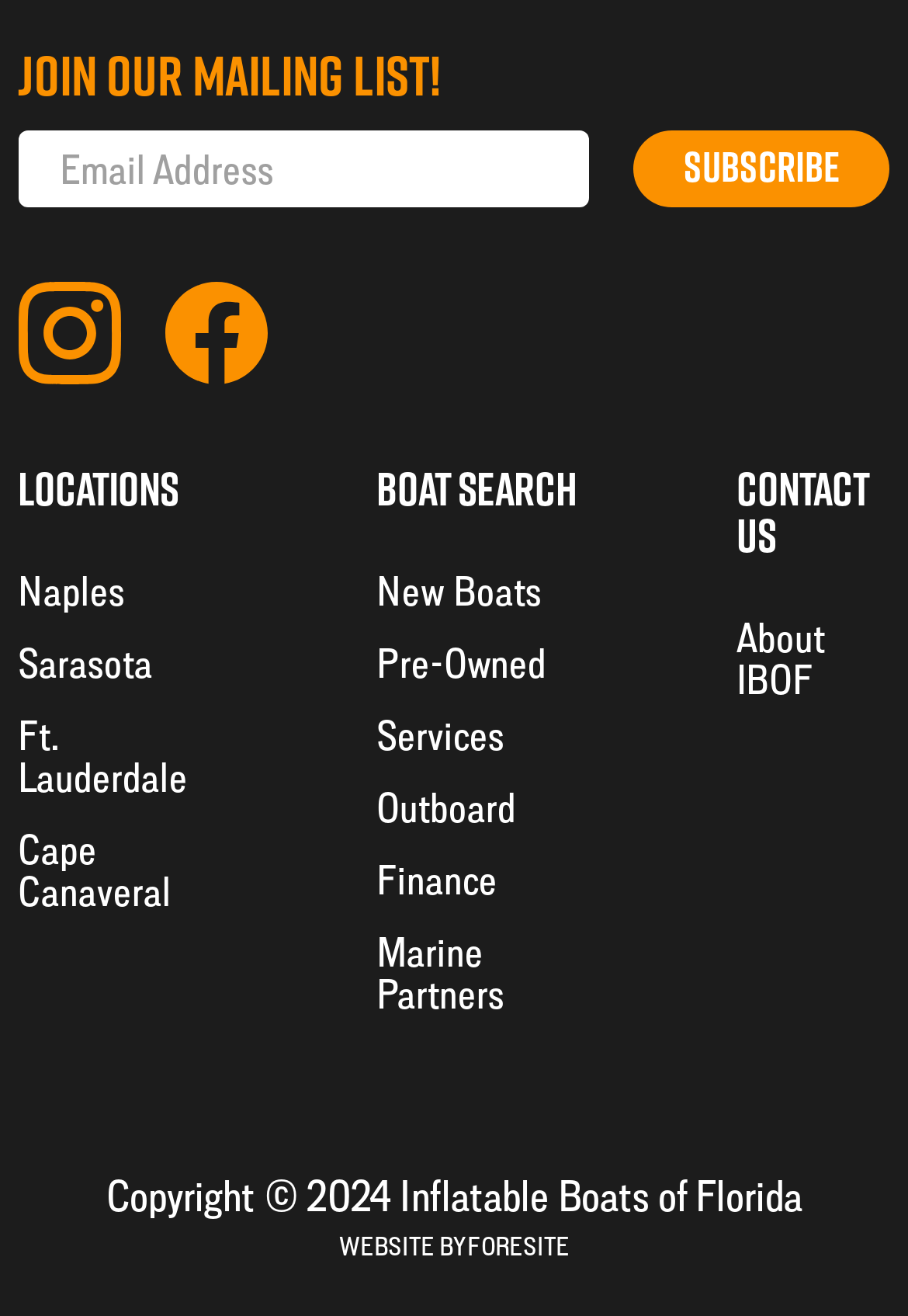Please indicate the bounding box coordinates for the clickable area to complete the following task: "View new boats". The coordinates should be specified as four float numbers between 0 and 1, i.e., [left, top, right, bottom].

[0.415, 0.434, 0.645, 0.489]